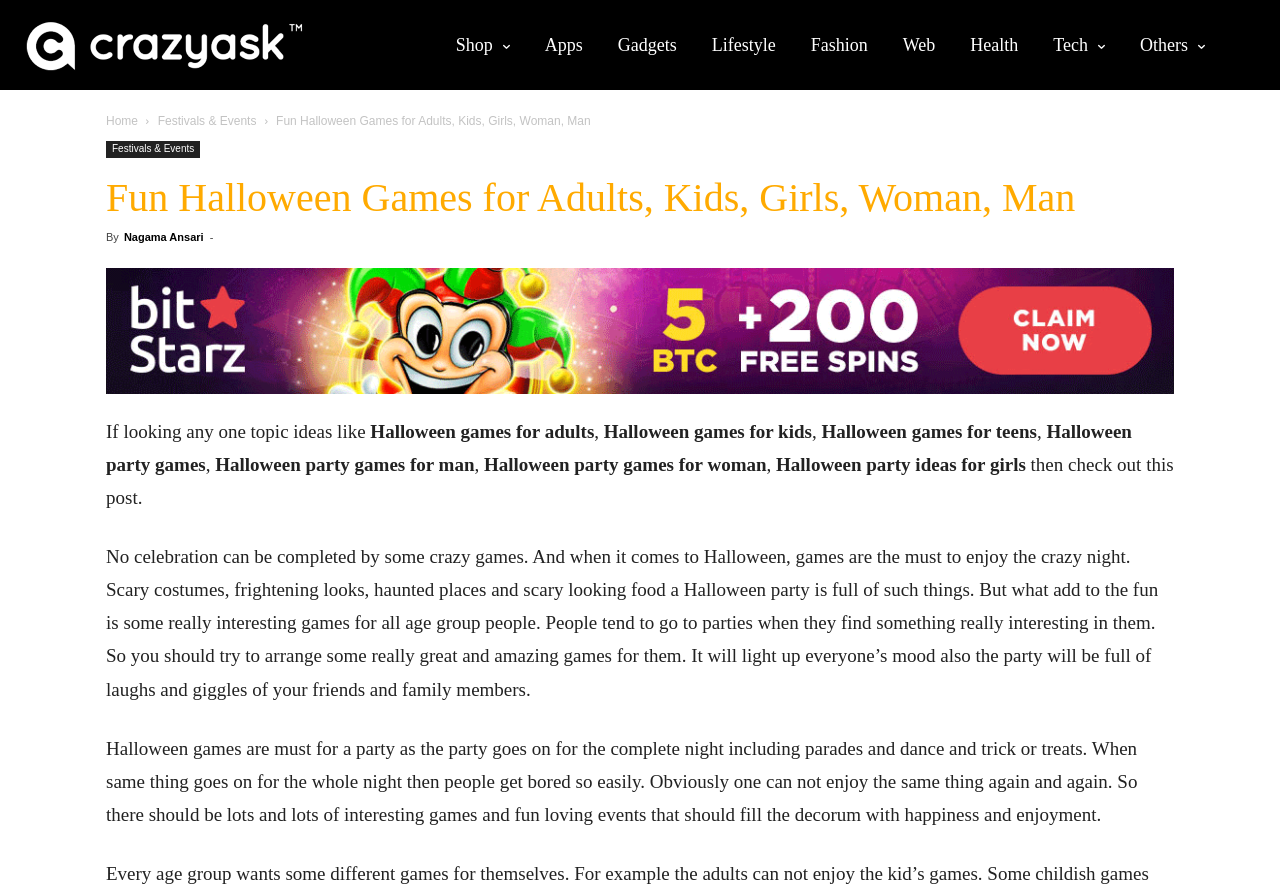Extract the primary heading text from the webpage.

Fun Halloween Games for Adults, Kids, Girls, Woman, Man